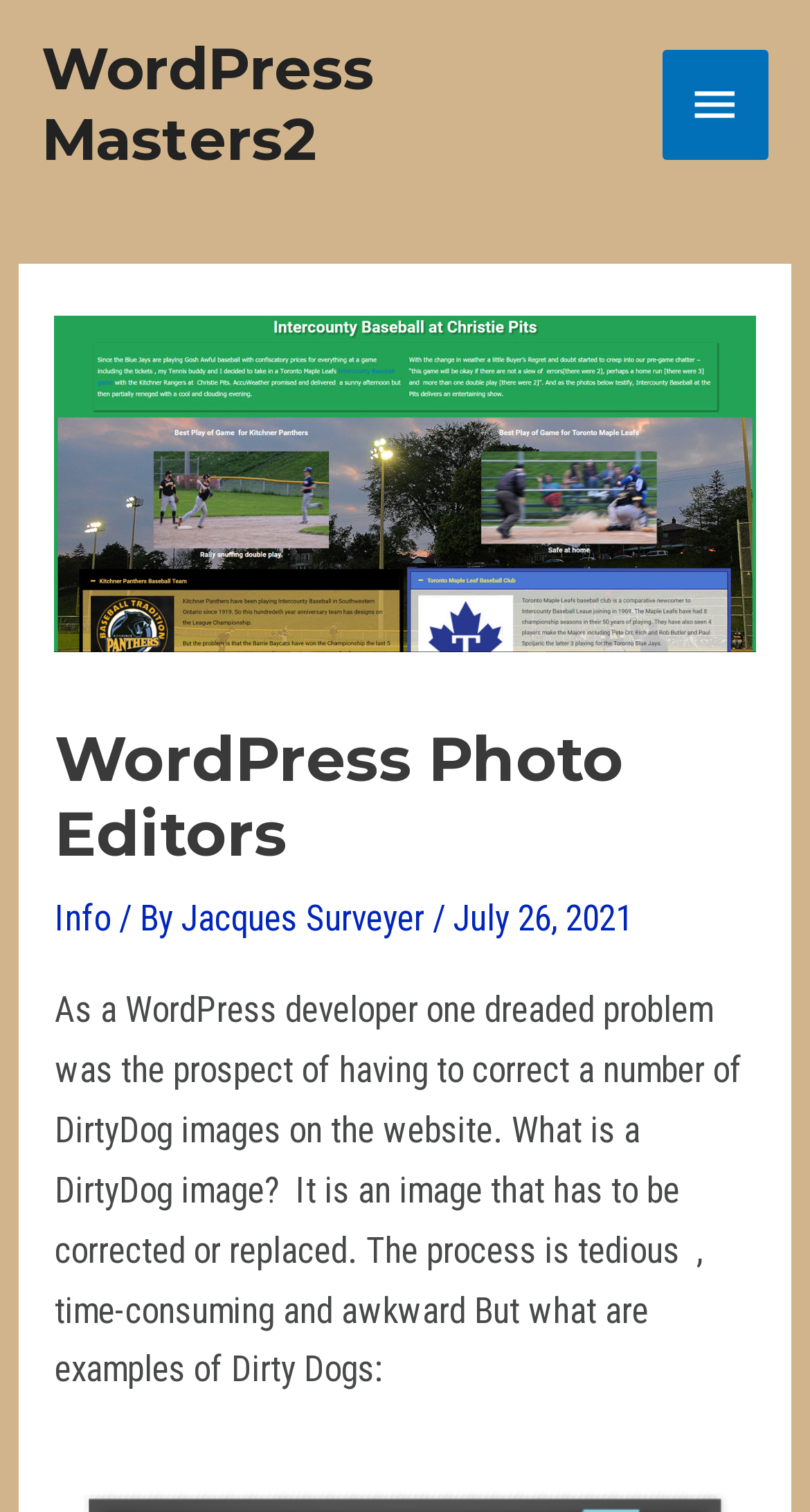What is a DirtyDog image?
Using the picture, provide a one-word or short phrase answer.

An image that has to be corrected or replaced